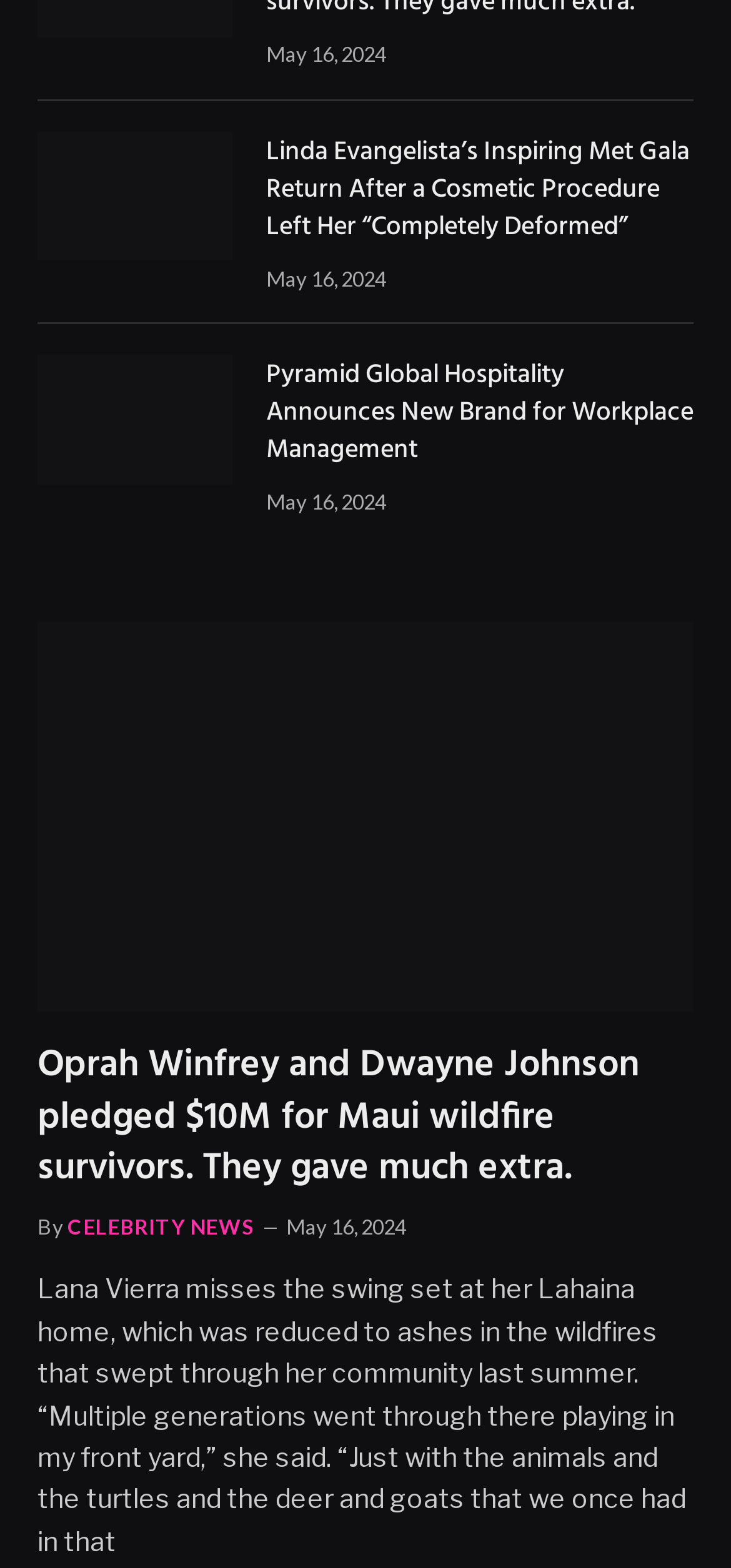Please provide a one-word or phrase answer to the question: 
How many articles are on this webpage?

3